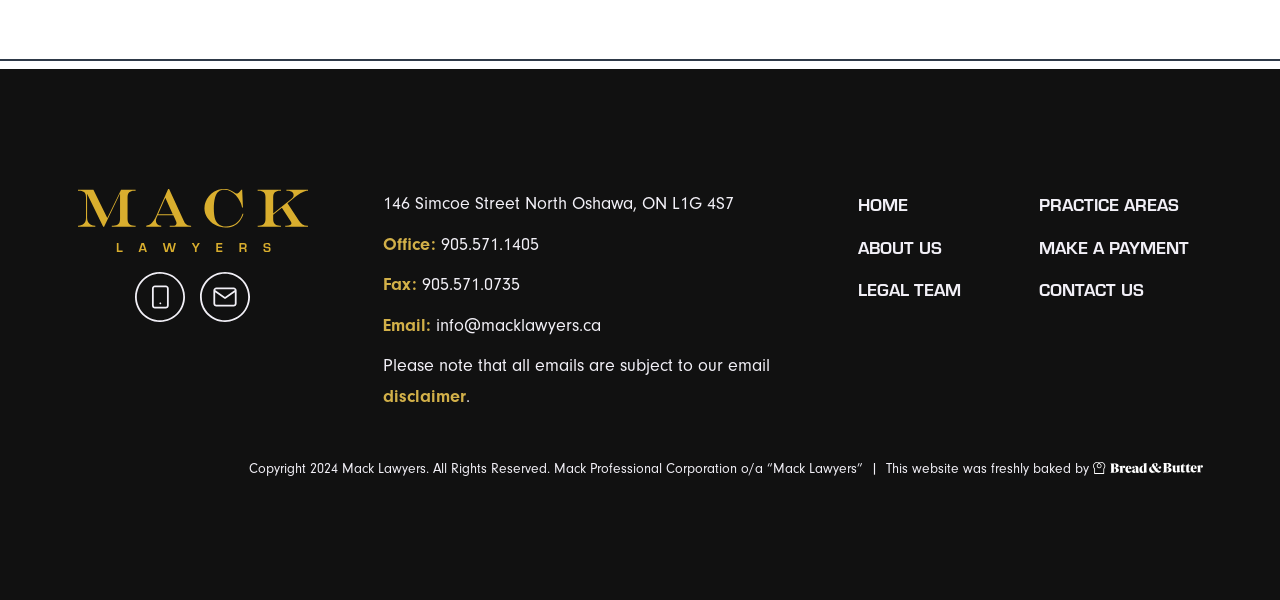Given the element description: "Office: 905.571.1405", predict the bounding box coordinates of the UI element it refers to, using four float numbers between 0 and 1, i.e., [left, top, right, bottom].

[0.299, 0.389, 0.421, 0.424]